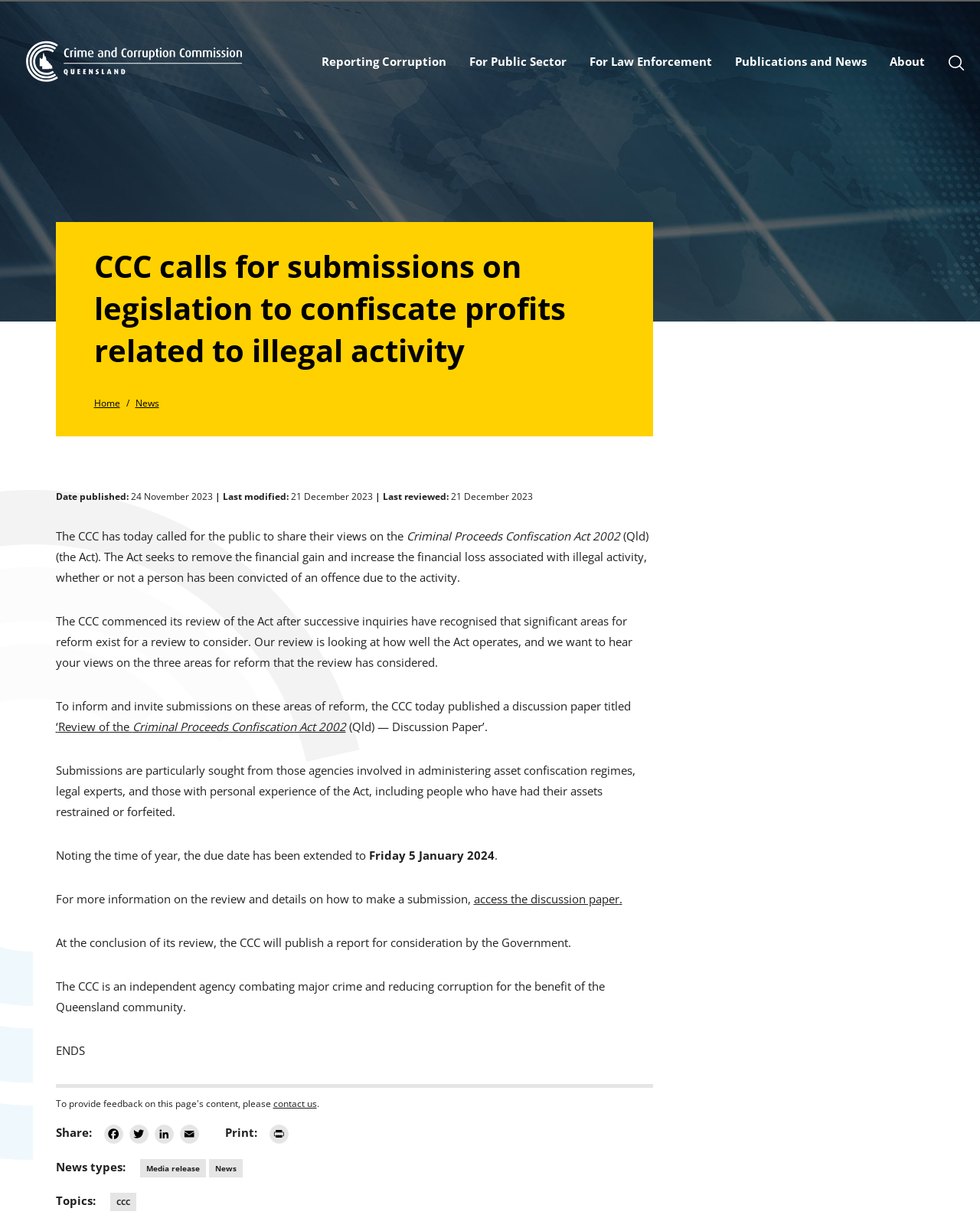Respond with a single word or phrase to the following question:
What organization is conducting the review?

CCC